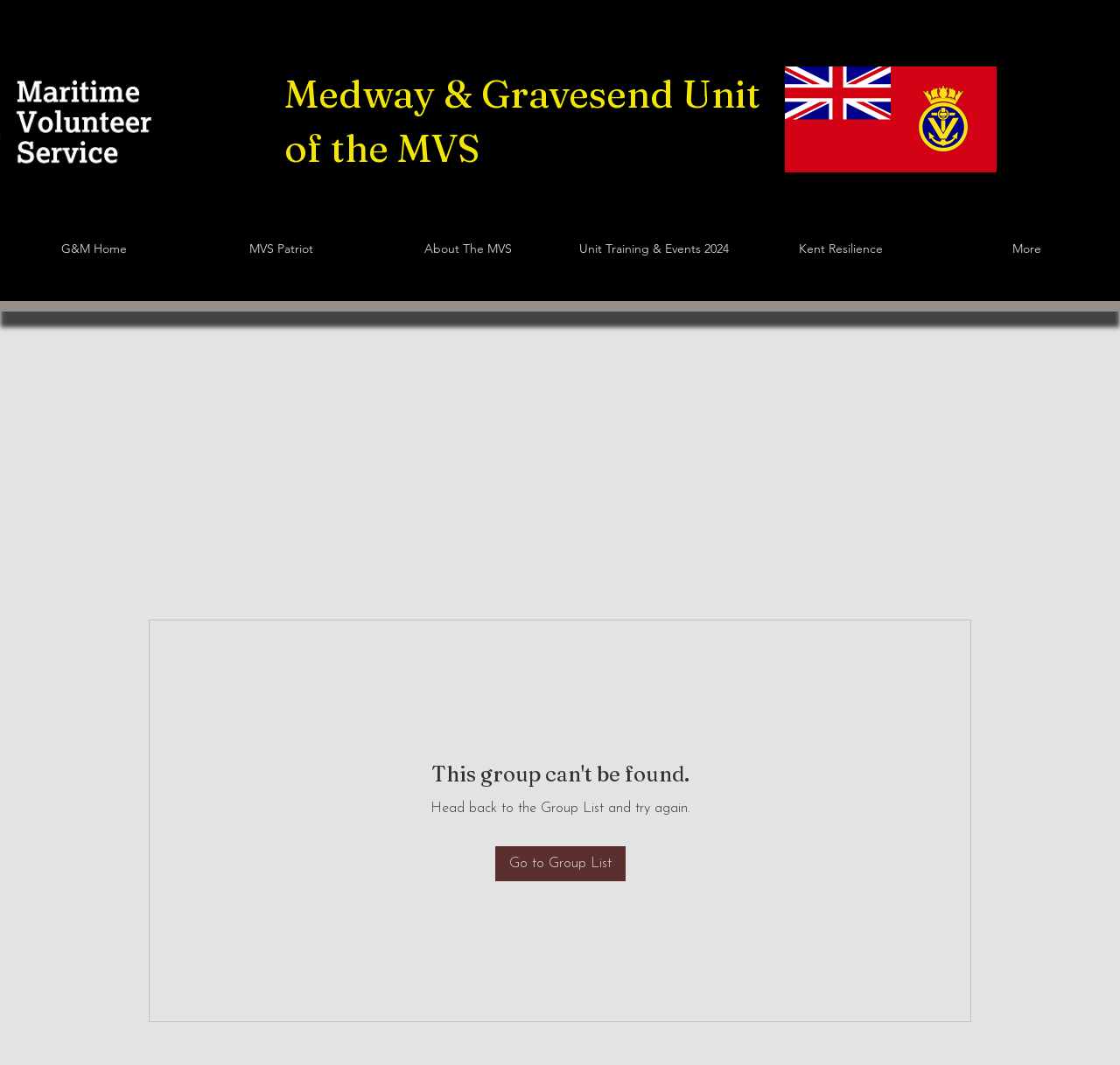Locate the bounding box coordinates of the element to click to perform the following action: 'go to Group List'. The coordinates should be given as four float values between 0 and 1, in the form of [left, top, right, bottom].

[0.442, 0.795, 0.558, 0.828]